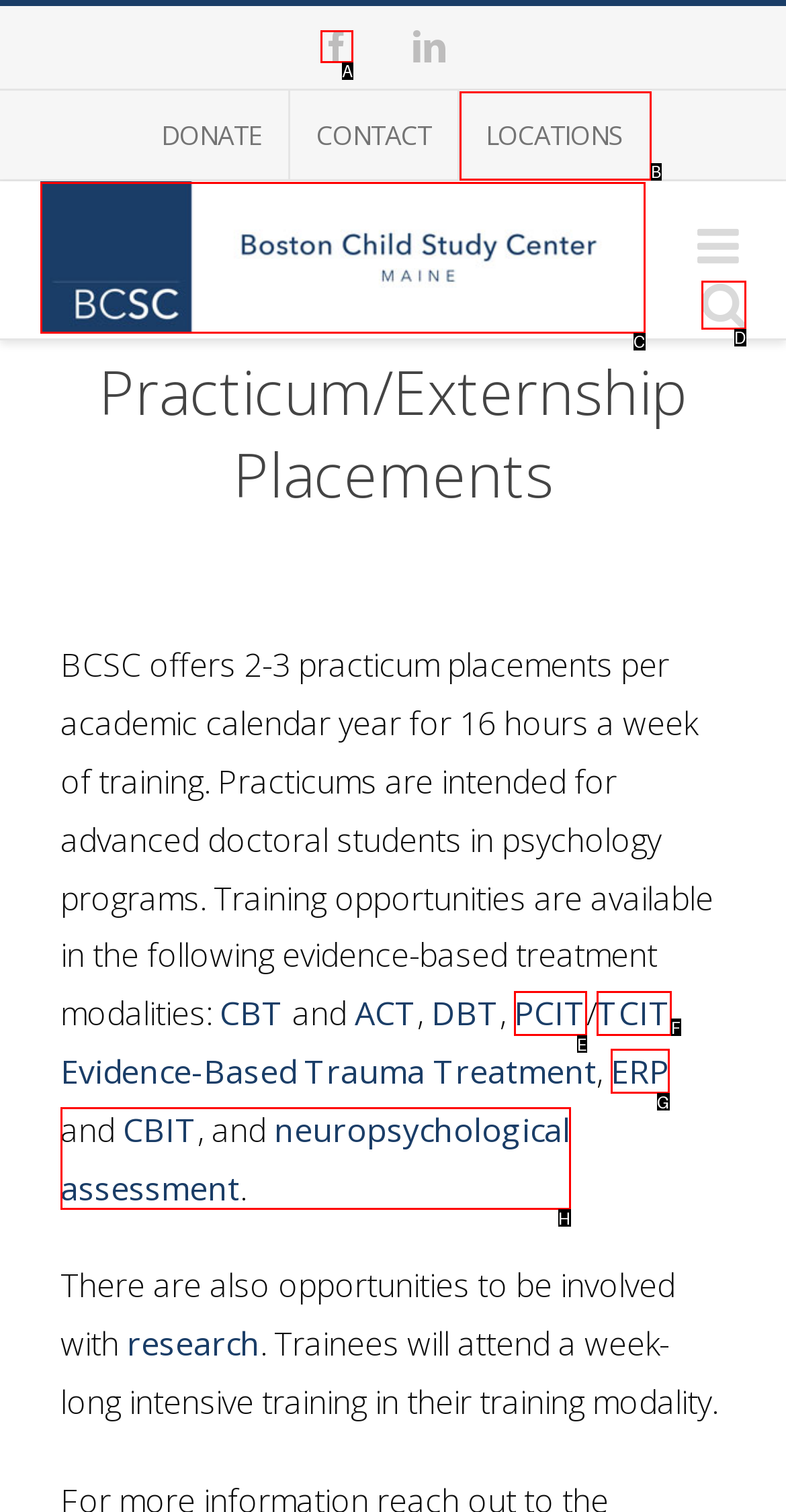From the given choices, identify the element that matches: neuropsychological assessment
Answer with the letter of the selected option.

H